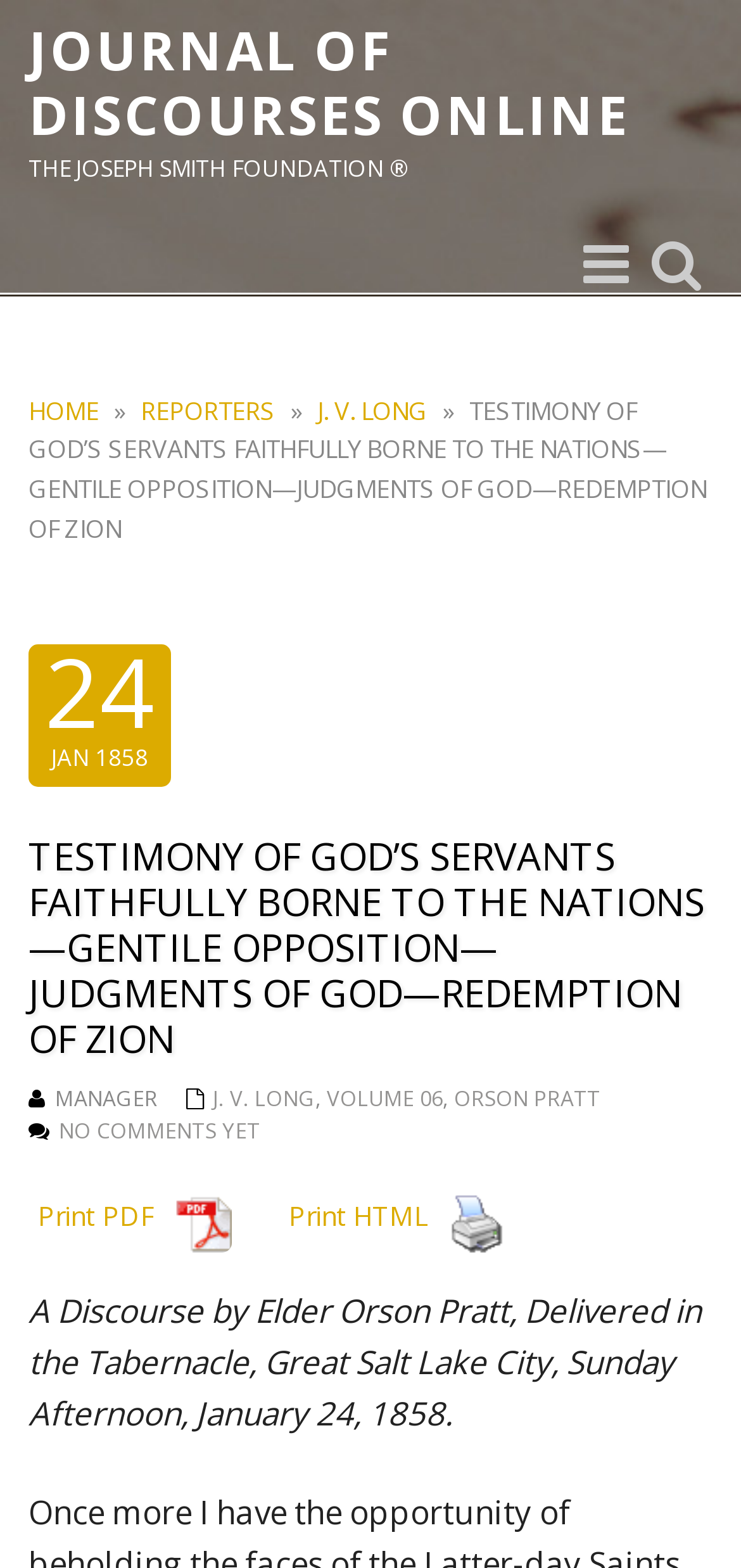Using the description: "Recent news", identify the bounding box of the corresponding UI element in the screenshot.

None